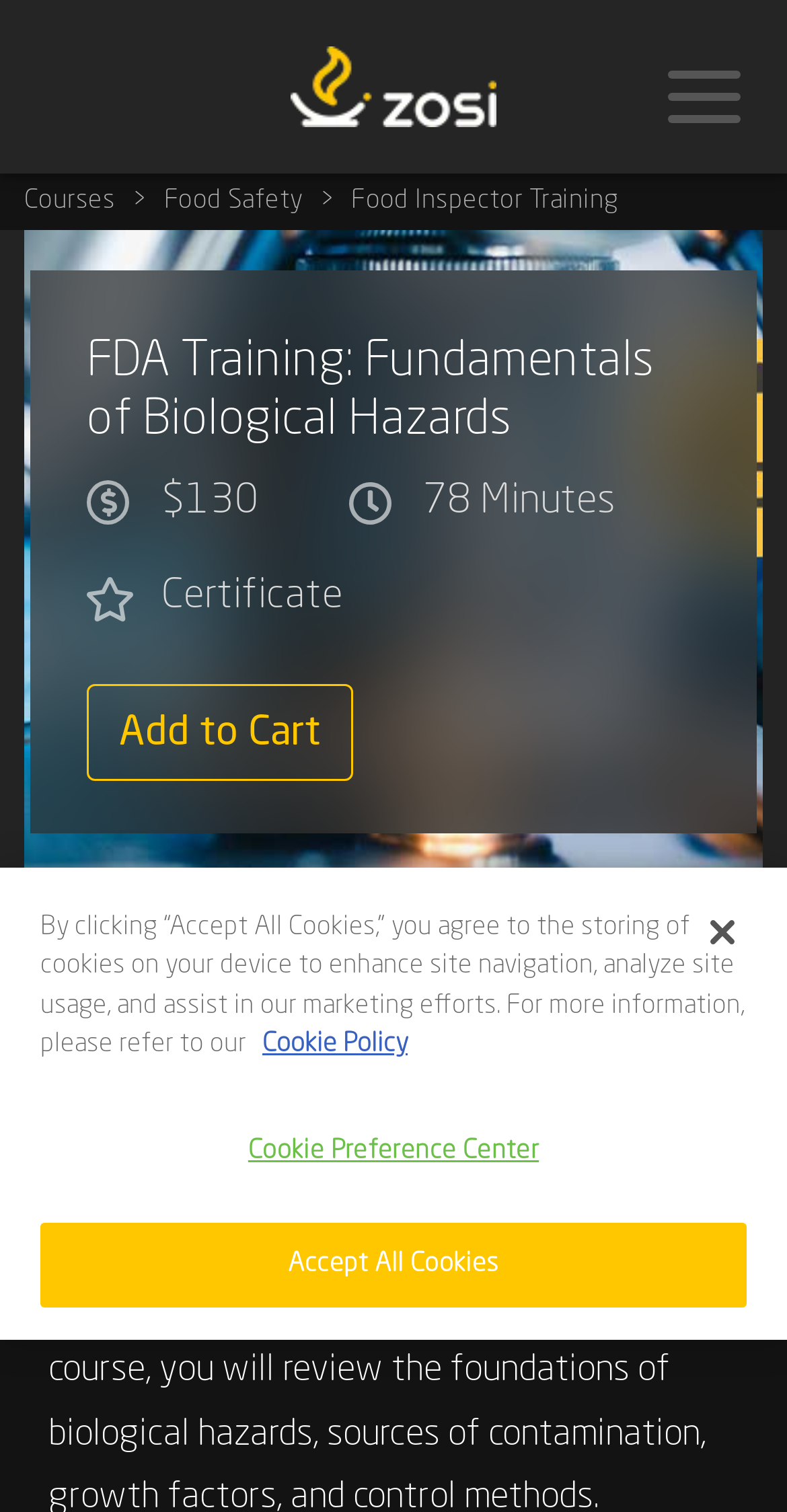Please provide a detailed answer to the question below based on the screenshot: 
How long does the FDA training course take?

I found the duration of the FDA training course by looking at the StaticText element with the text '78 Minutes' located at [0.537, 0.319, 0.782, 0.346].